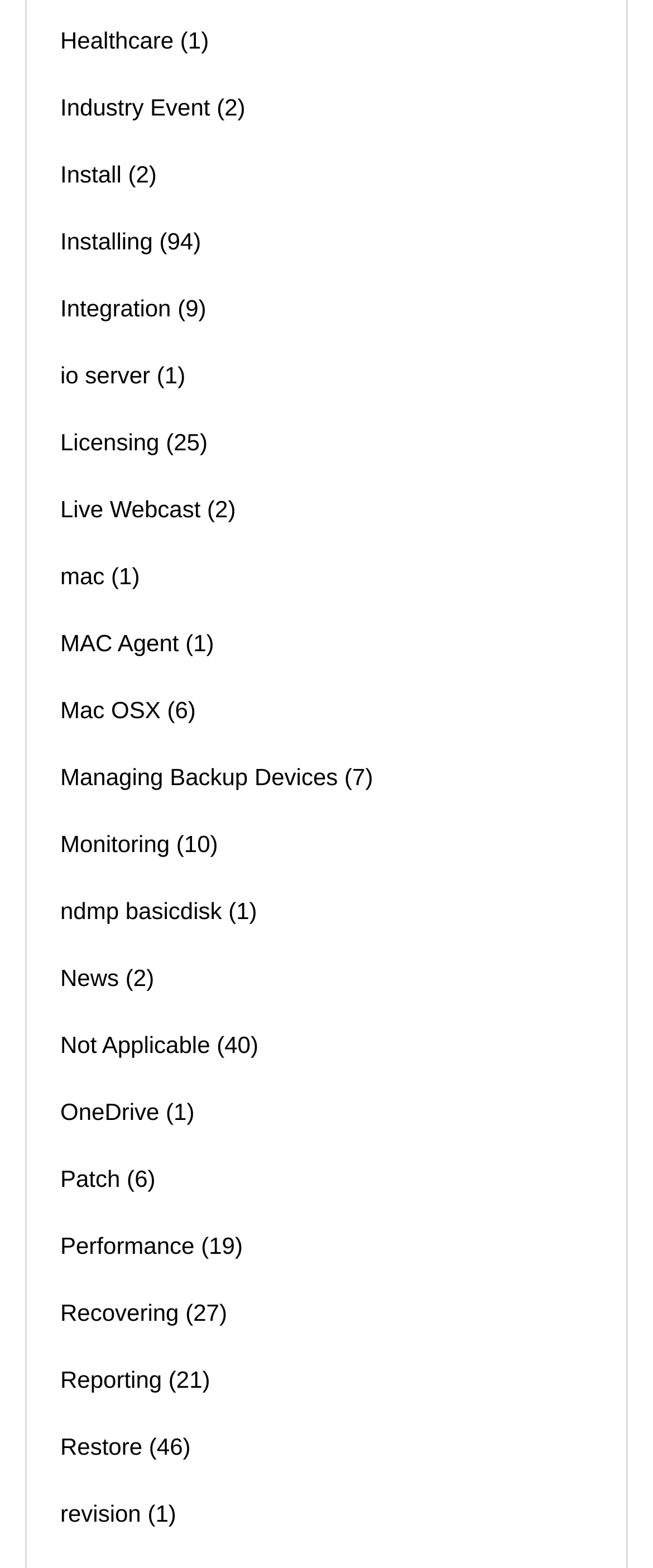Using the webpage screenshot, locate the HTML element that fits the following description and provide its bounding box: "News".

[0.092, 0.607, 0.182, 0.639]